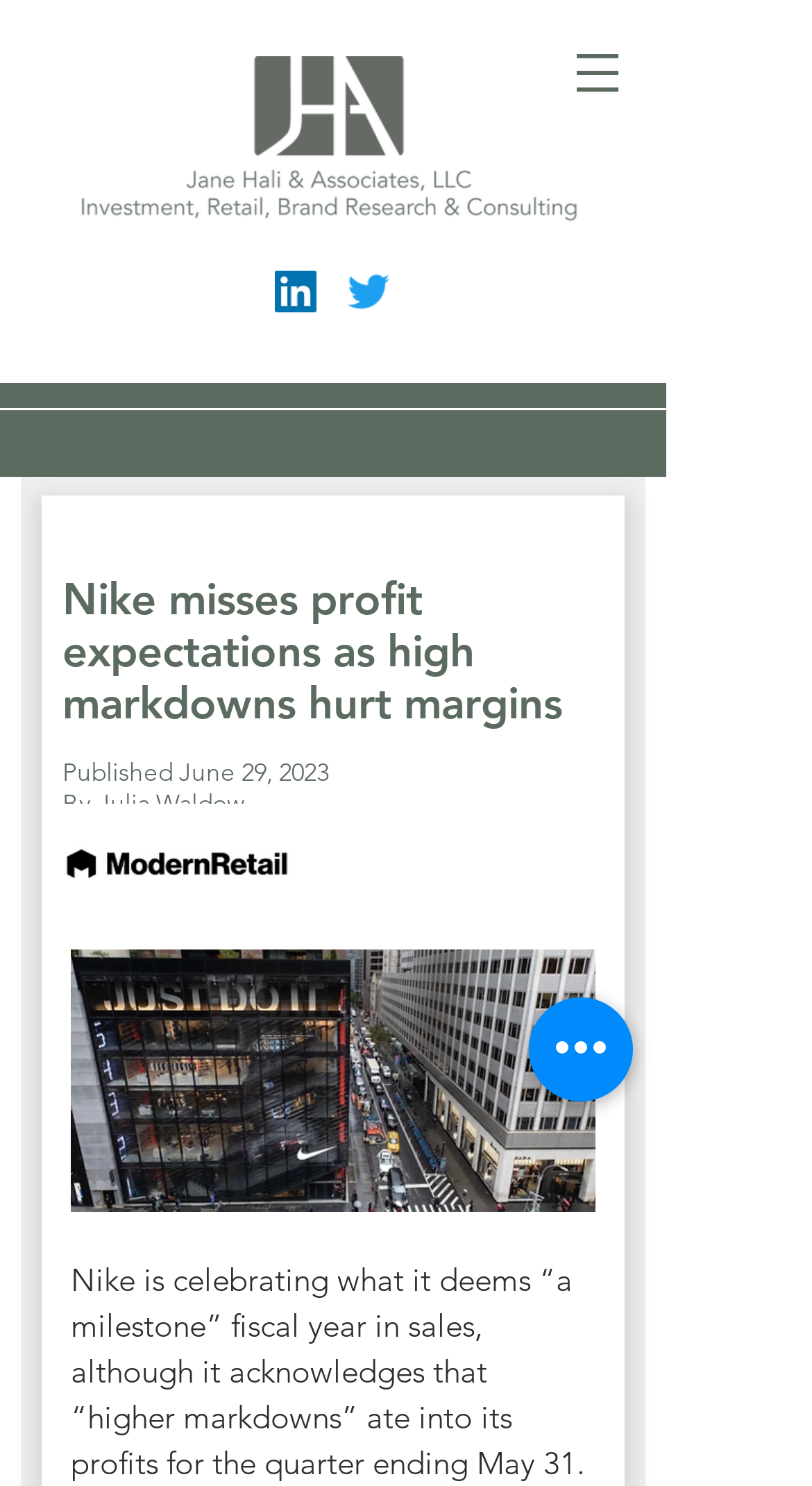Given the element description aria-label="Quick actions", identify the bounding box coordinates for the UI element on the webpage screenshot. The format should be (top-left x, top-left y, bottom-right x, bottom-right y), with values between 0 and 1.

[0.651, 0.671, 0.779, 0.741]